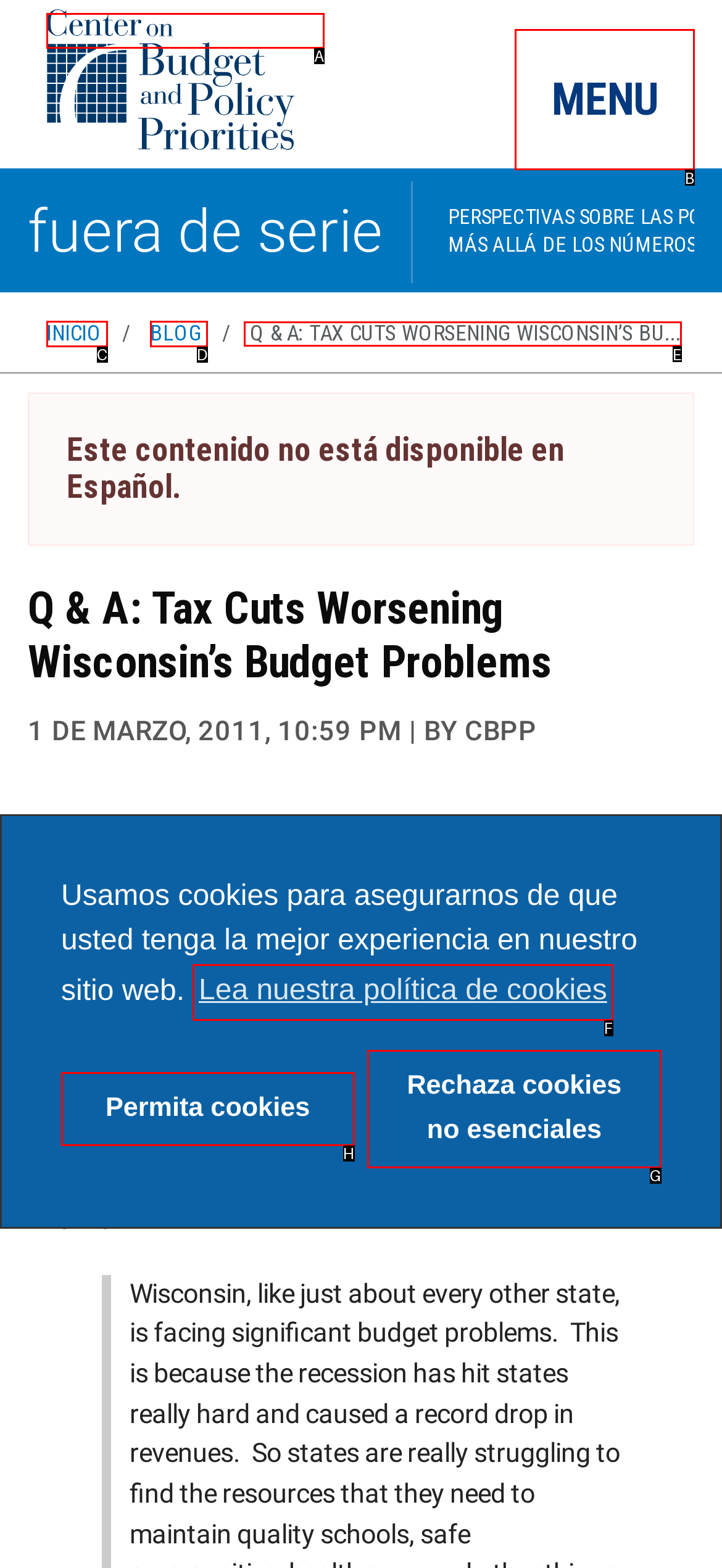Select the letter of the UI element you need to click to complete this task: Click the 'Q & A: TAX CUTS WORSENING WISCONSIN’S BU...' link.

E